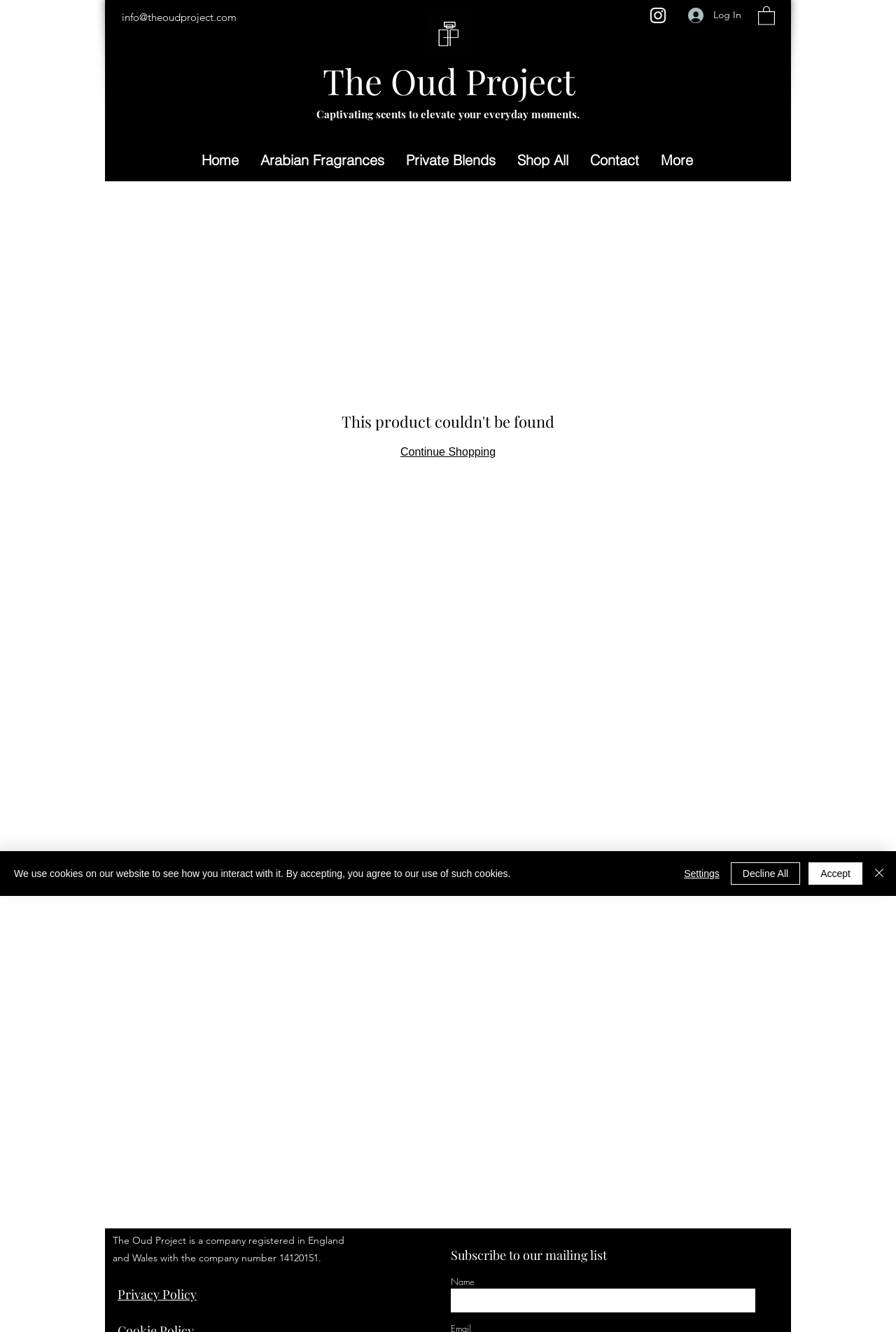What is the function of the 'Continue Shopping' button?
From the image, respond using a single word or phrase.

To continue shopping